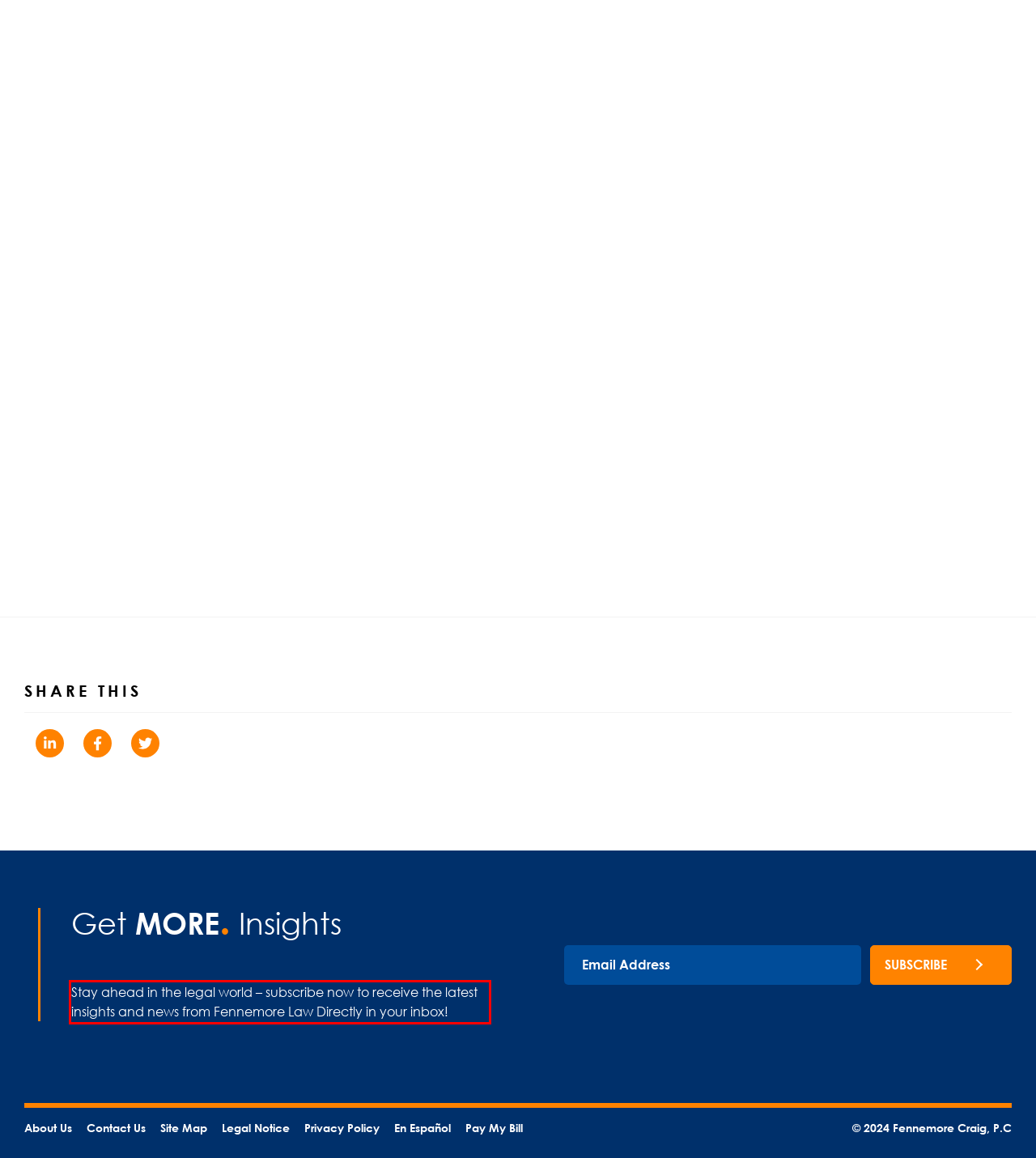Examine the screenshot of the webpage, locate the red bounding box, and generate the text contained within it.

Stay ahead in the legal world – subscribe now to receive the latest insights and news from Fennemore Law Directly in your inbox!